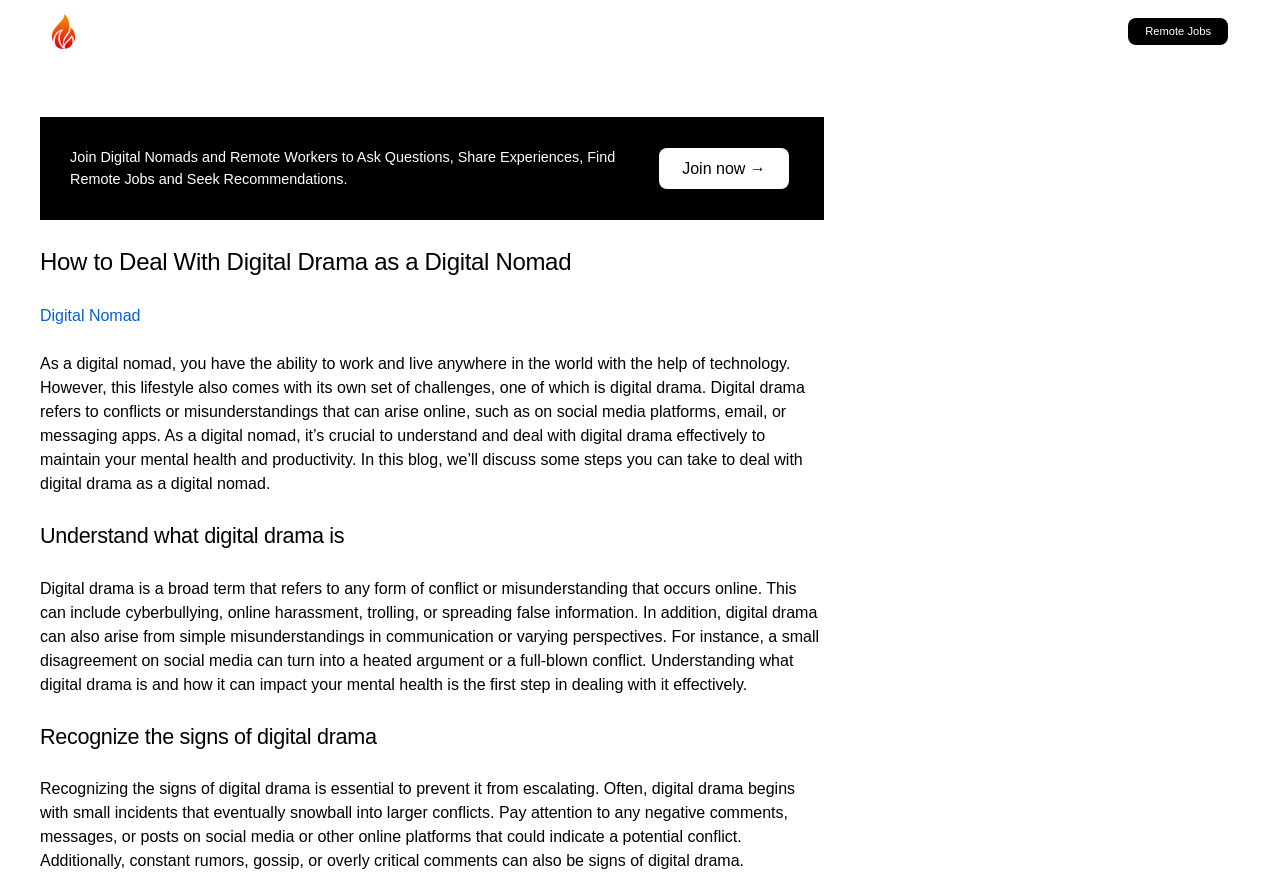Determine the webpage's heading and output its text content.

How to Deal With Digital Drama as a Digital Nomad